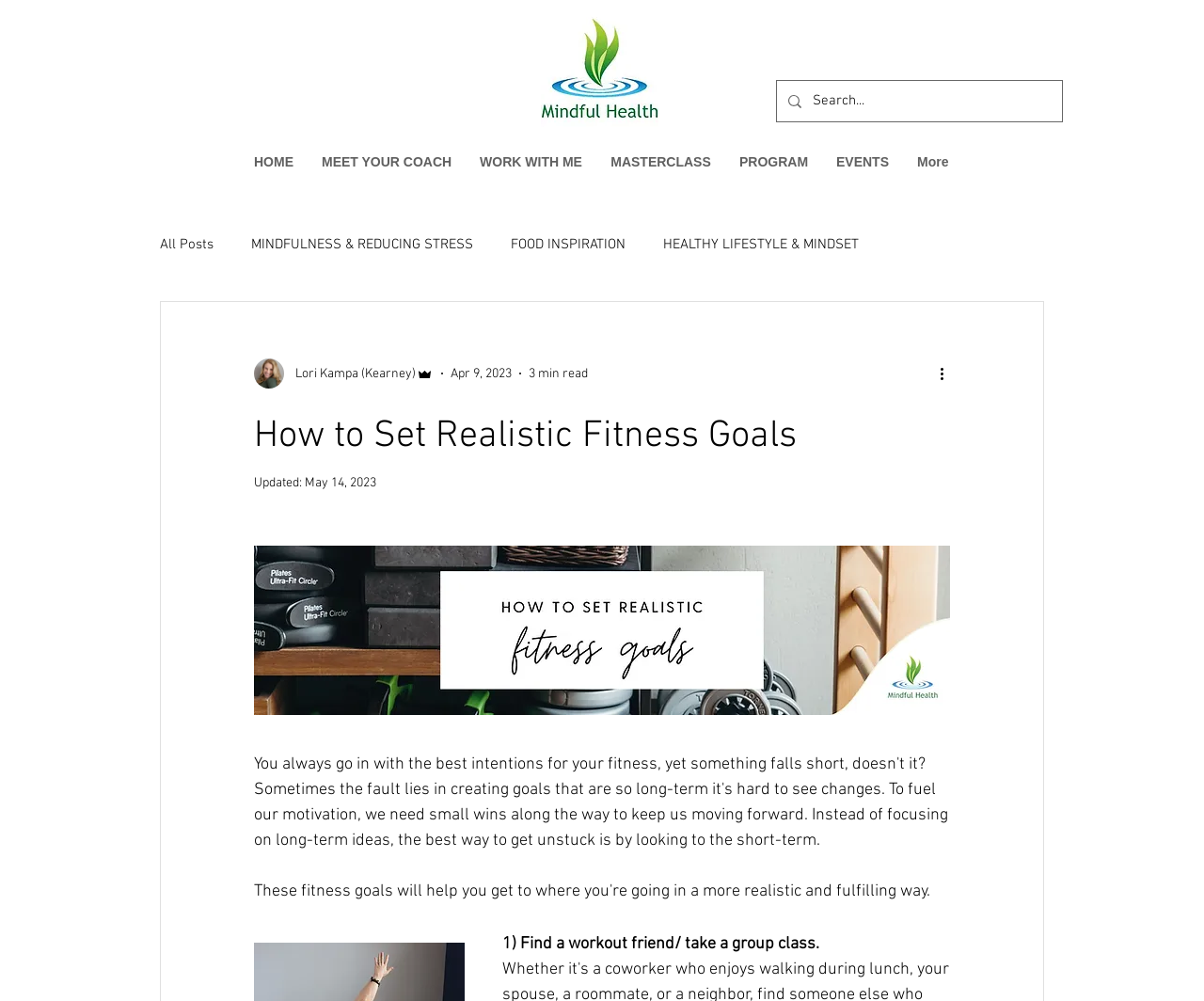Please locate the bounding box coordinates of the element that needs to be clicked to achieve the following instruction: "View more actions". The coordinates should be four float numbers between 0 and 1, i.e., [left, top, right, bottom].

[0.778, 0.362, 0.797, 0.384]